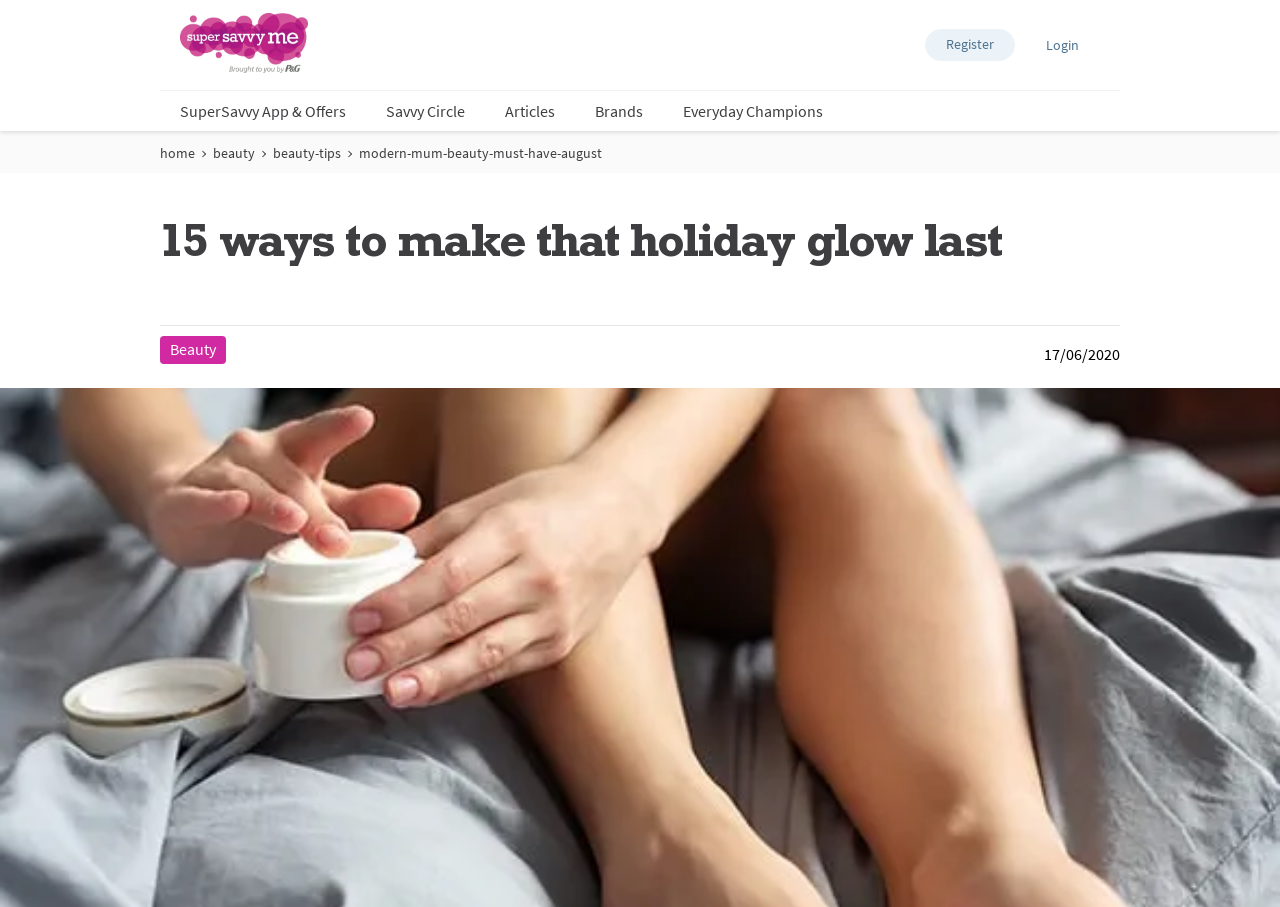What is the purpose of the button with the text 'Articles'?
Look at the image and respond to the question as thoroughly as possible.

I determined the purpose of the button with the text 'Articles' by looking at its properties, which include 'hasPopup: menu' and 'expanded: False'. This indicates that the button is a dropdown menu button that will show a menu when clicked.